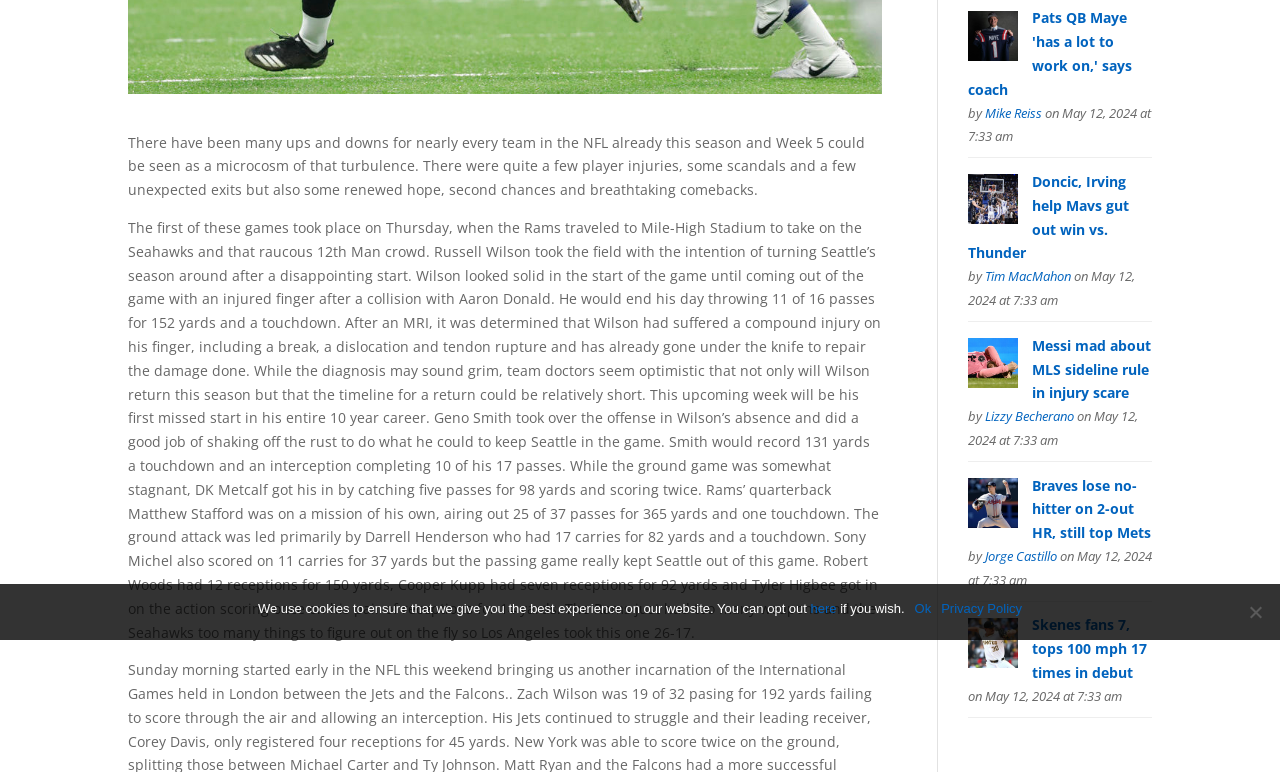Identify the bounding box coordinates for the UI element described as follows: Privacy Policy. Use the format (top-left x, top-left y, bottom-right x, bottom-right y) and ensure all values are floating point numbers between 0 and 1.

[0.735, 0.776, 0.798, 0.802]